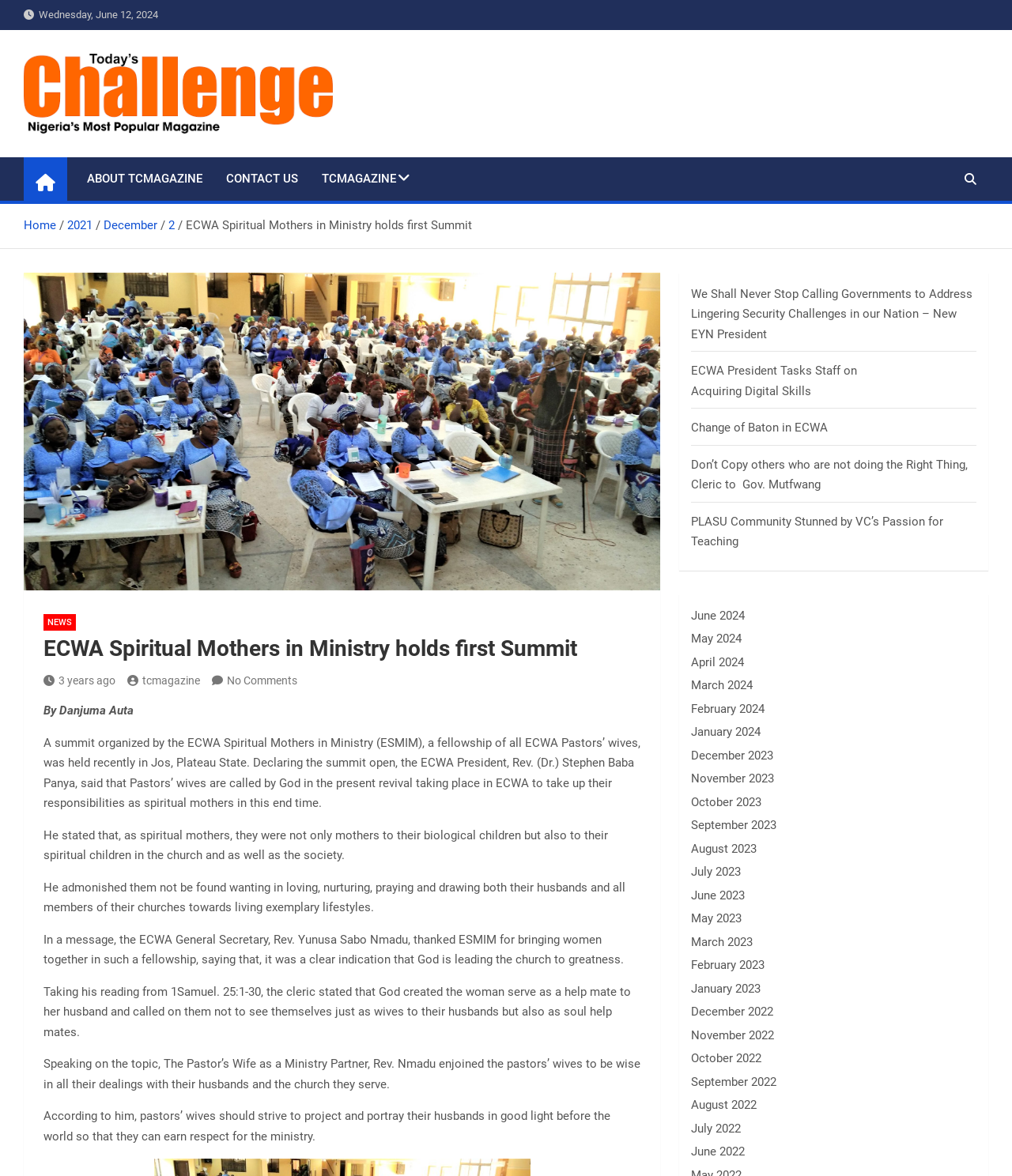Can you show the bounding box coordinates of the region to click on to complete the task described in the instruction: "Click on the ABOUT TCMAGAZINE link"?

[0.074, 0.133, 0.212, 0.171]